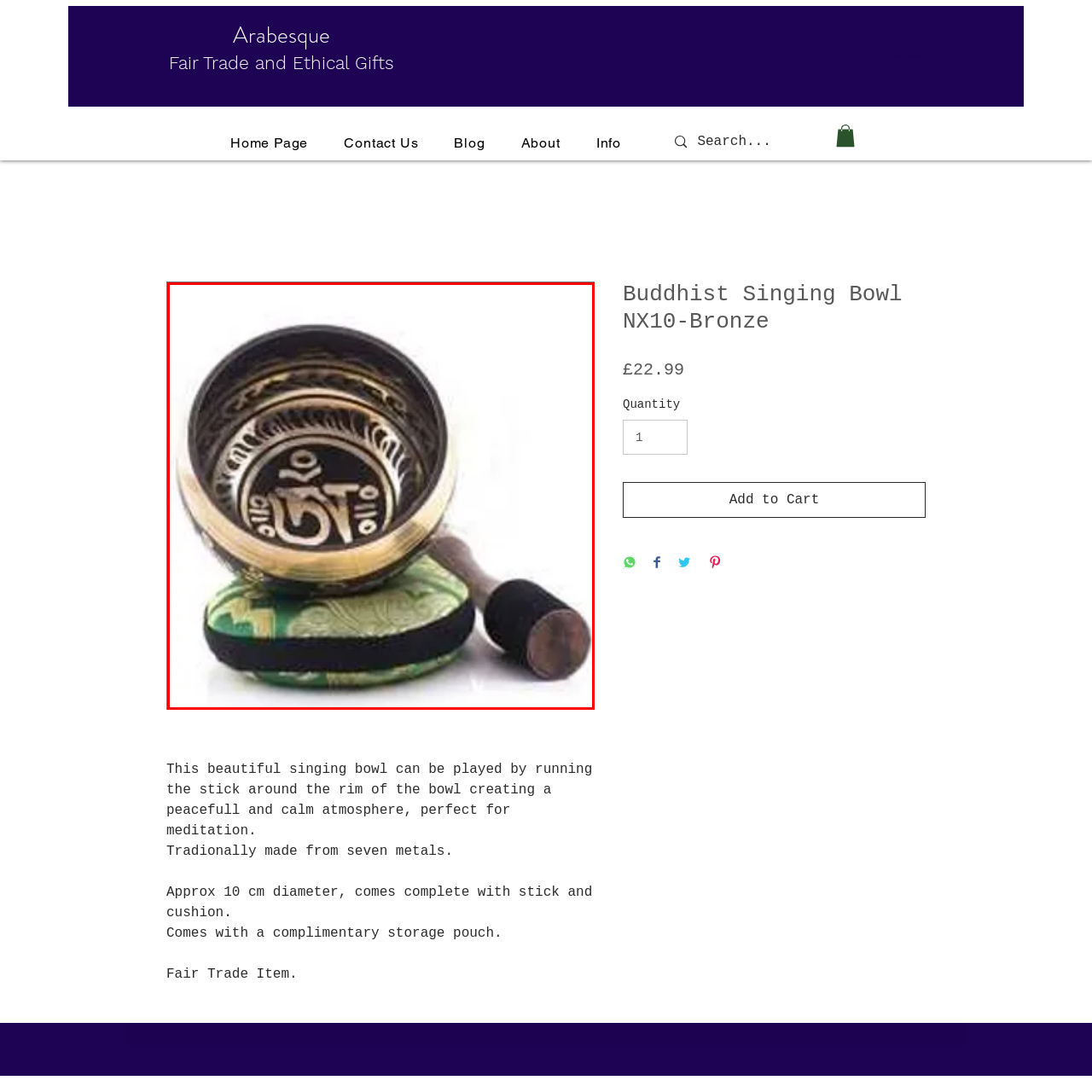What is the purpose of the wooden mallet?
Observe the image inside the red bounding box and give a concise answer using a single word or phrase.

To create soothing sounds